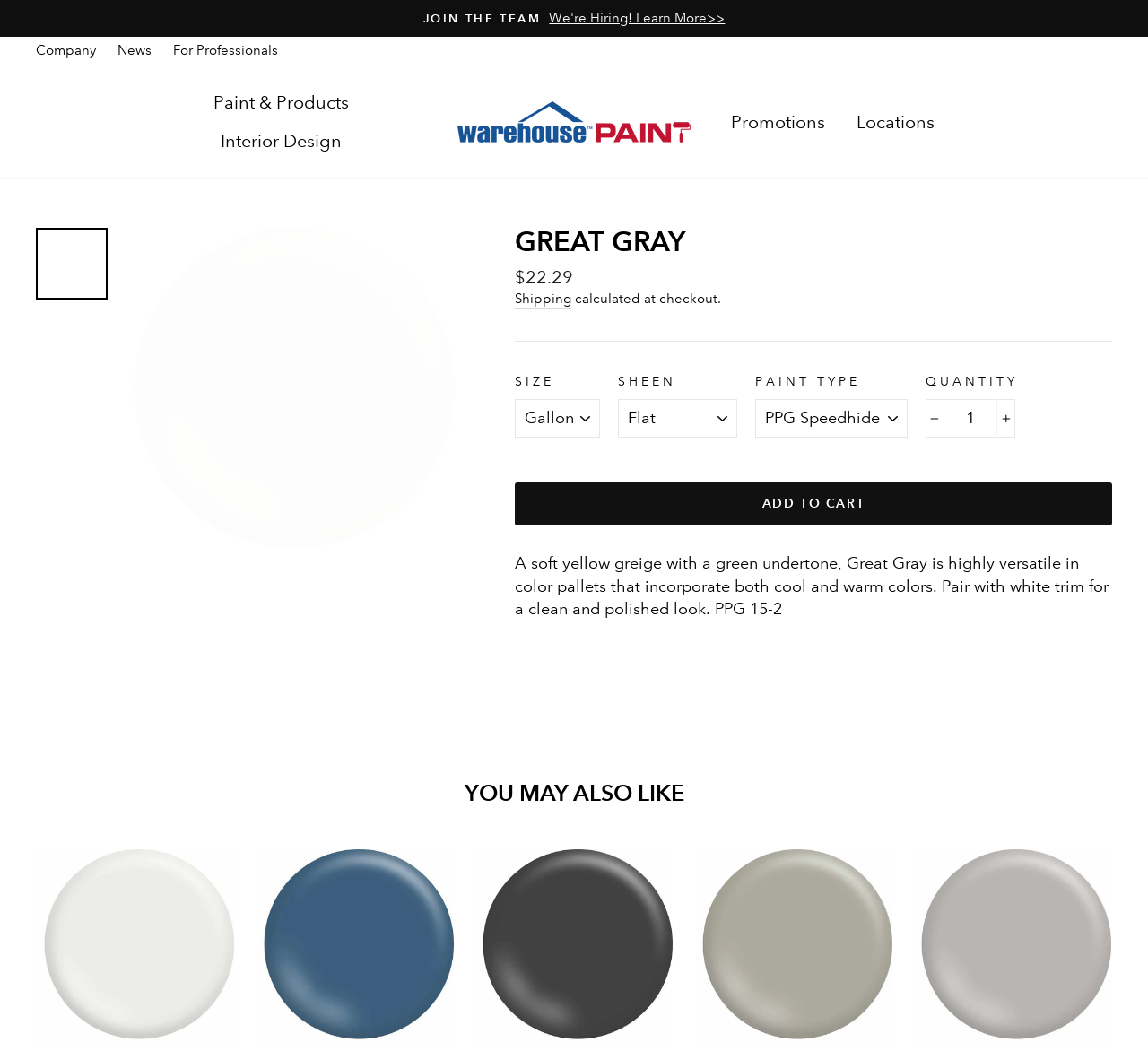Identify the bounding box of the HTML element described as: "Add to cart".

[0.448, 0.459, 0.969, 0.5]